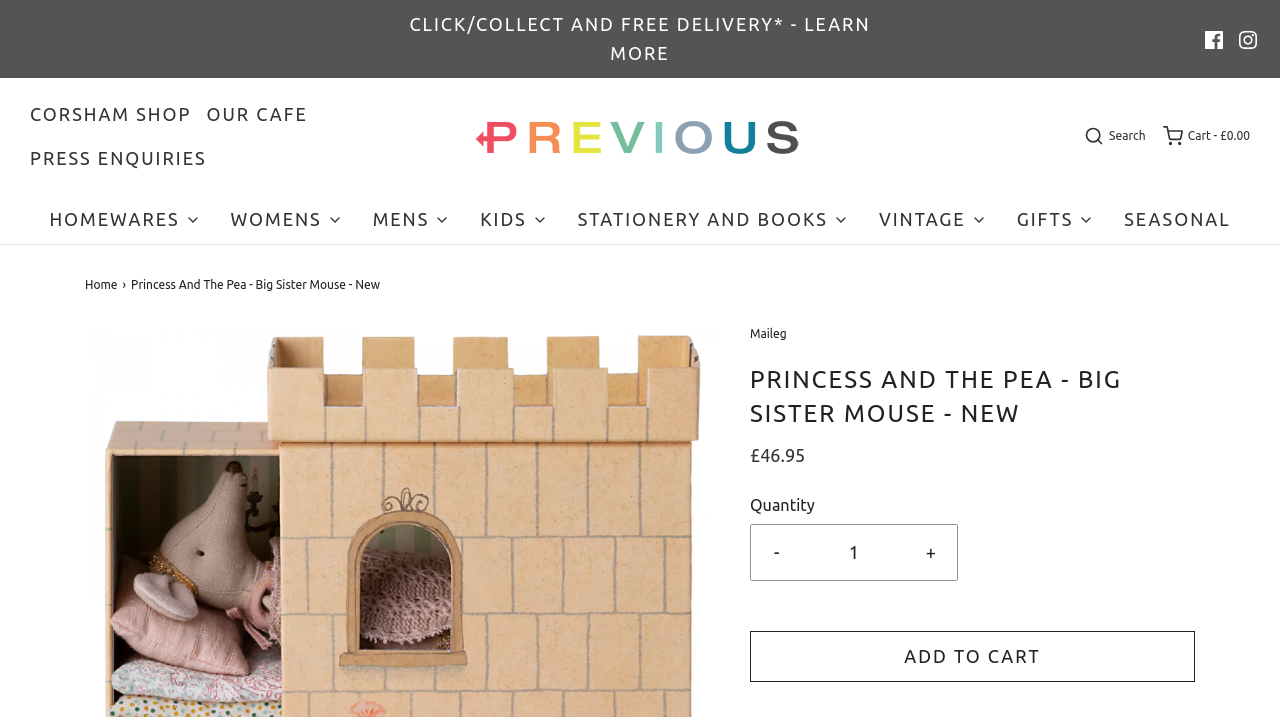Given the description Corsham Shop, predict the bounding box coordinates of the UI element. Ensure the coordinates are in the format (top-left x, top-left y, bottom-right x, bottom-right y) and all values are between 0 and 1.

[0.023, 0.14, 0.15, 0.18]